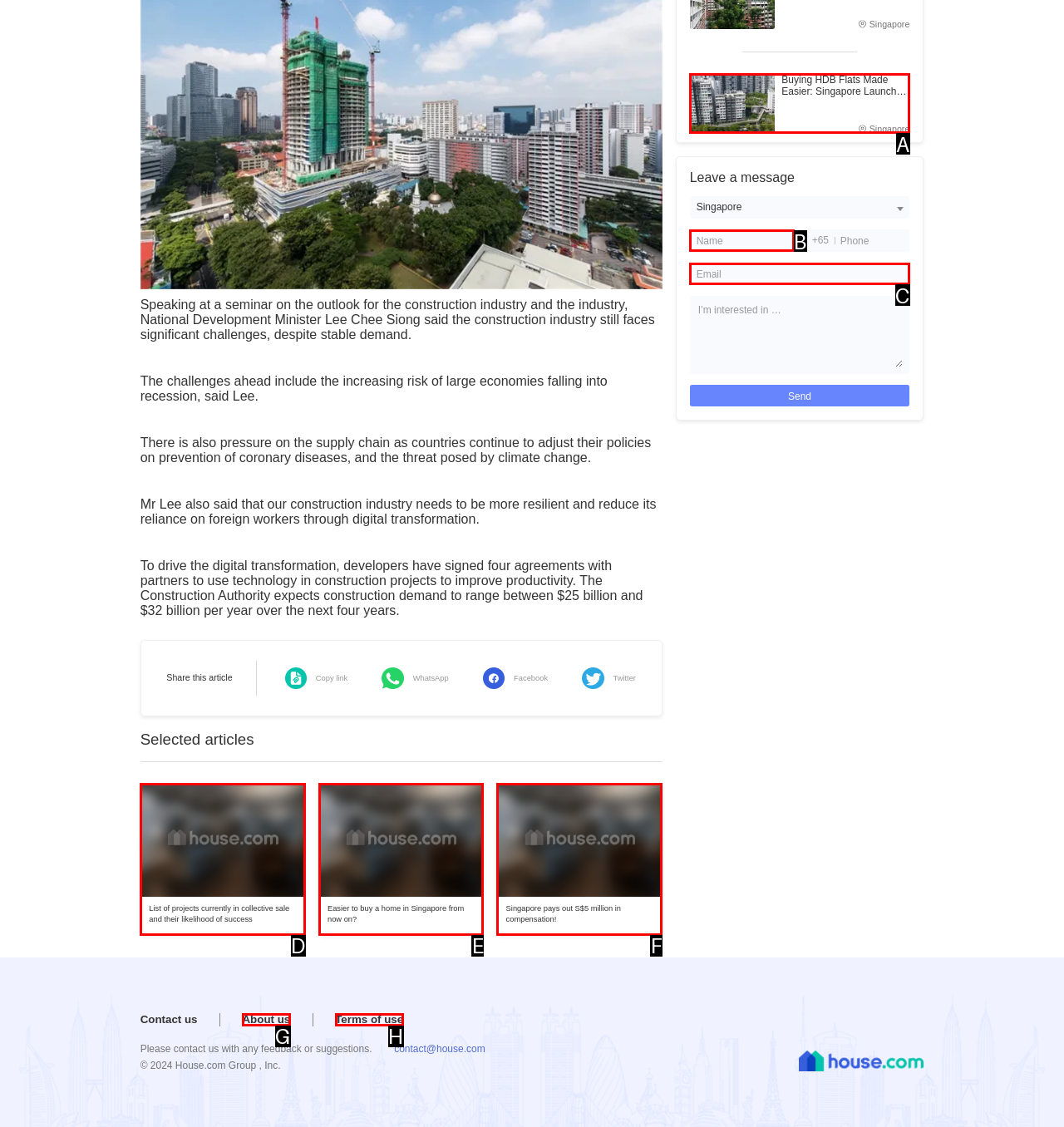Find the option that fits the given description: About us
Answer with the letter representing the correct choice directly.

G